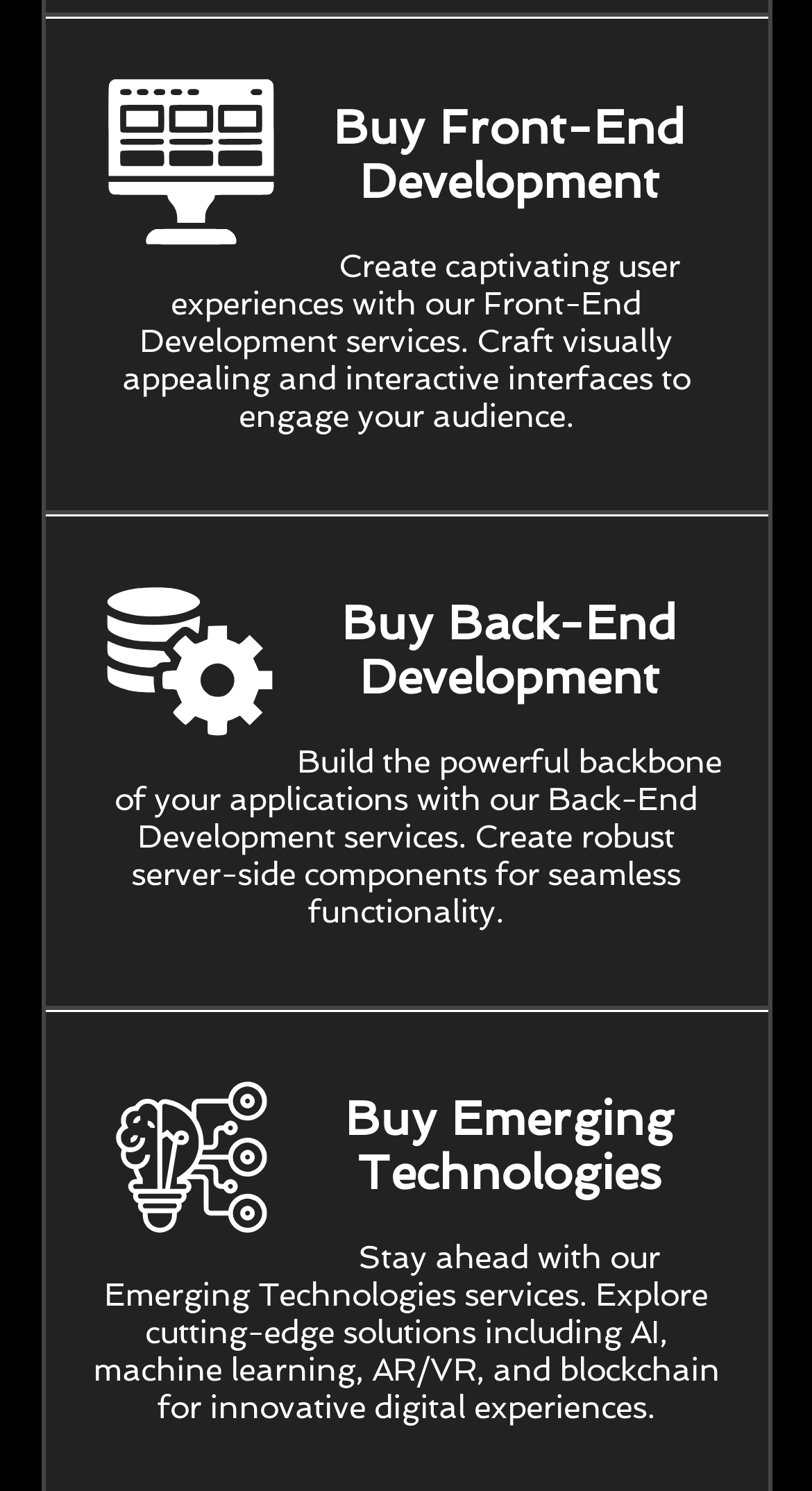What is the purpose of Back-End Development?
Provide a detailed answer to the question using information from the image.

The link with the heading 'Buy Back-End Development' has a description that mentions 'Build the powerful backbone of your applications'. This suggests that the purpose of Back-End Development is to create a robust foundation for applications.